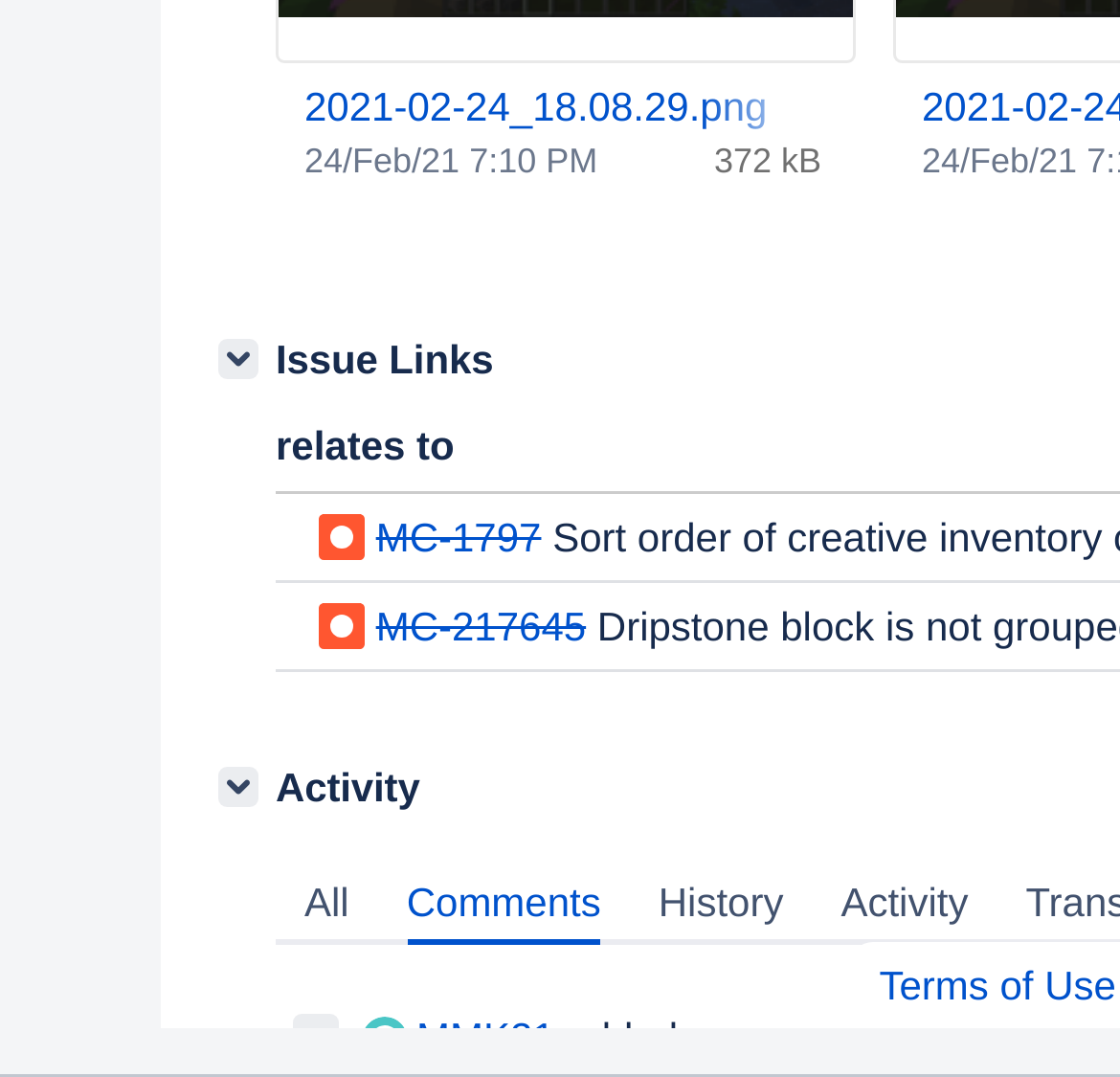Extract the bounding box coordinates for the HTML element that matches this description: "Terms of Use". The coordinates should be four float numbers between 0 and 1, i.e., [left, top, right, bottom].

[0.785, 0.893, 0.997, 0.936]